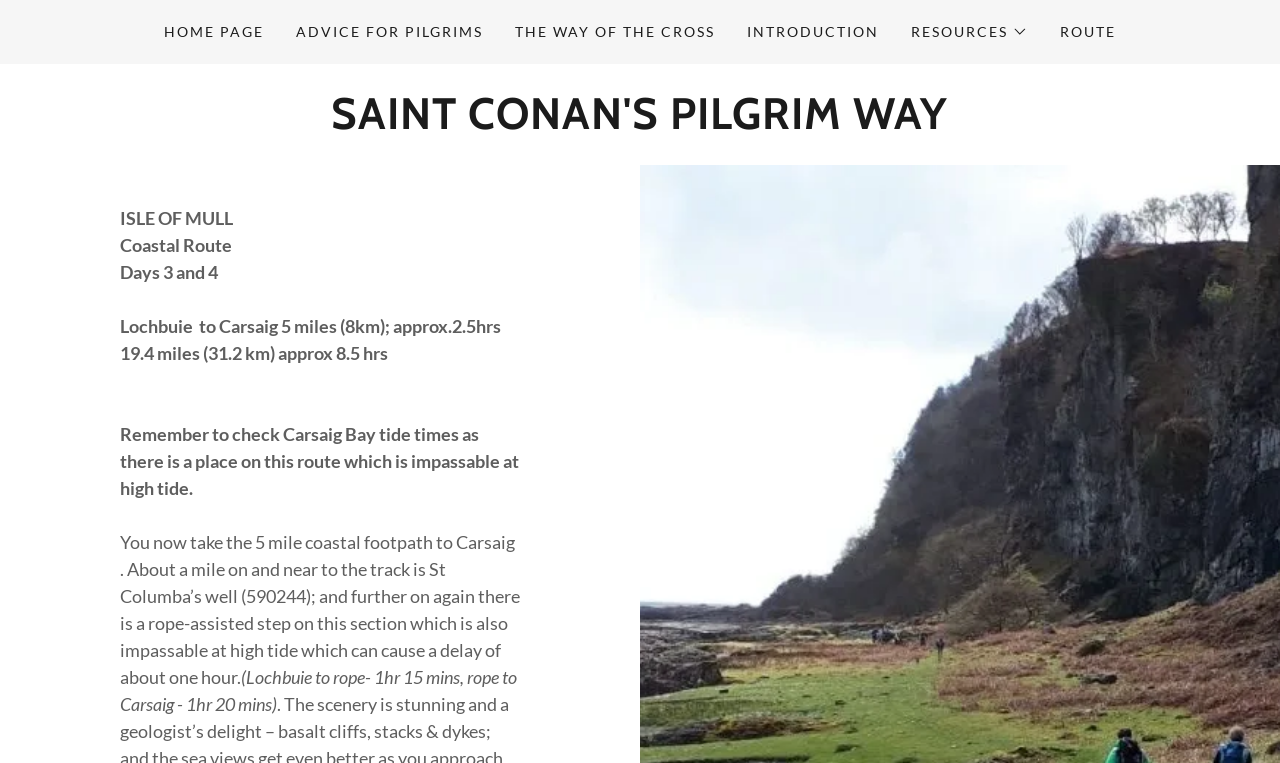What is the name of the pilgrim way?
Based on the image content, provide your answer in one word or a short phrase.

St Conan's Pilgrim Way